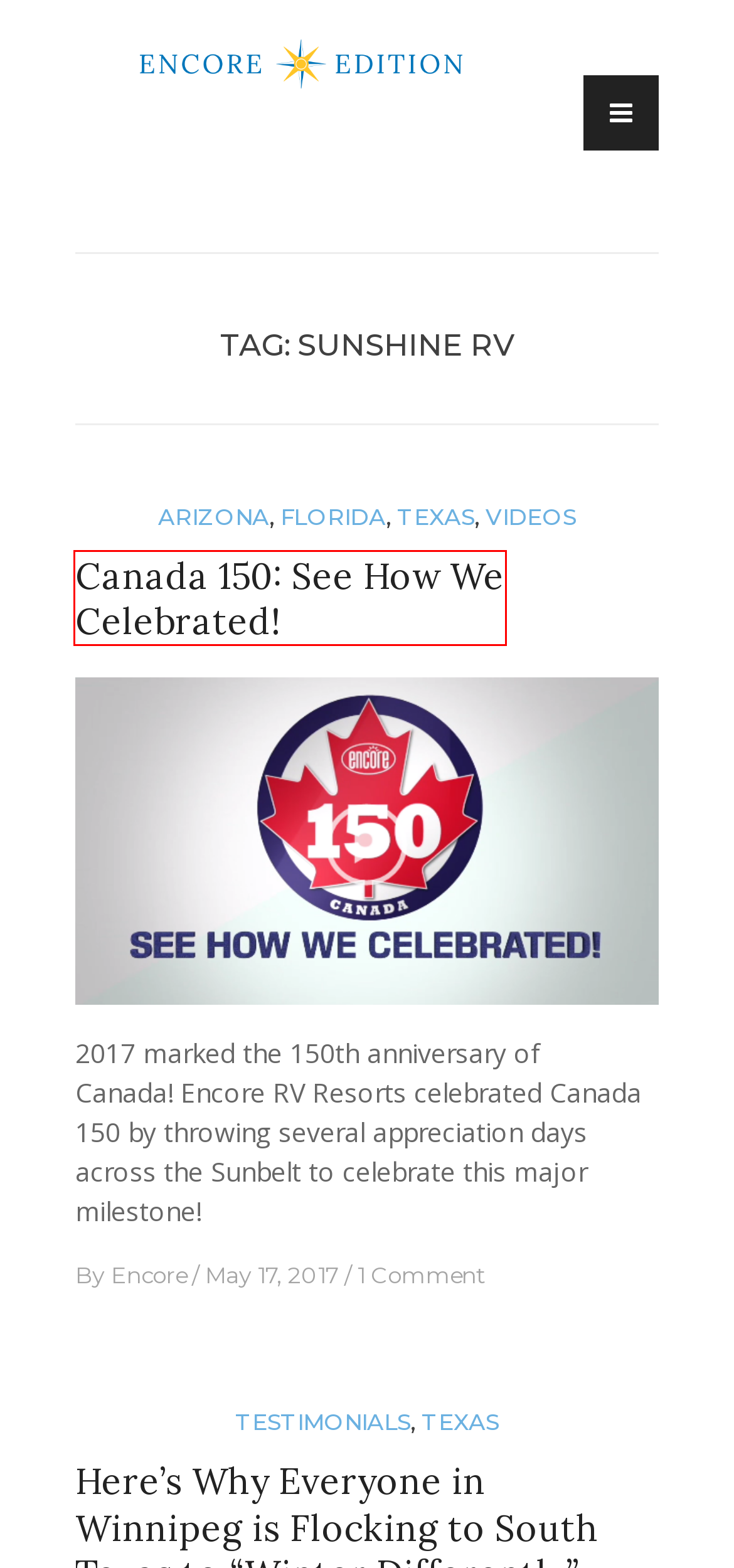Analyze the screenshot of a webpage with a red bounding box and select the webpage description that most accurately describes the new page resulting from clicking the element inside the red box. Here are the candidates:
A. Videos – Encore Edition
B. Texas – Encore Edition
C. Encore – Encore Edition
D. Encore Edition – You next RV adventure starts here!
E. Florida – Encore Edition
F. Testimonials – Encore Edition
G. Arizona – Encore Edition
H. Canada 150: See How We Celebrated! – Encore Edition

H